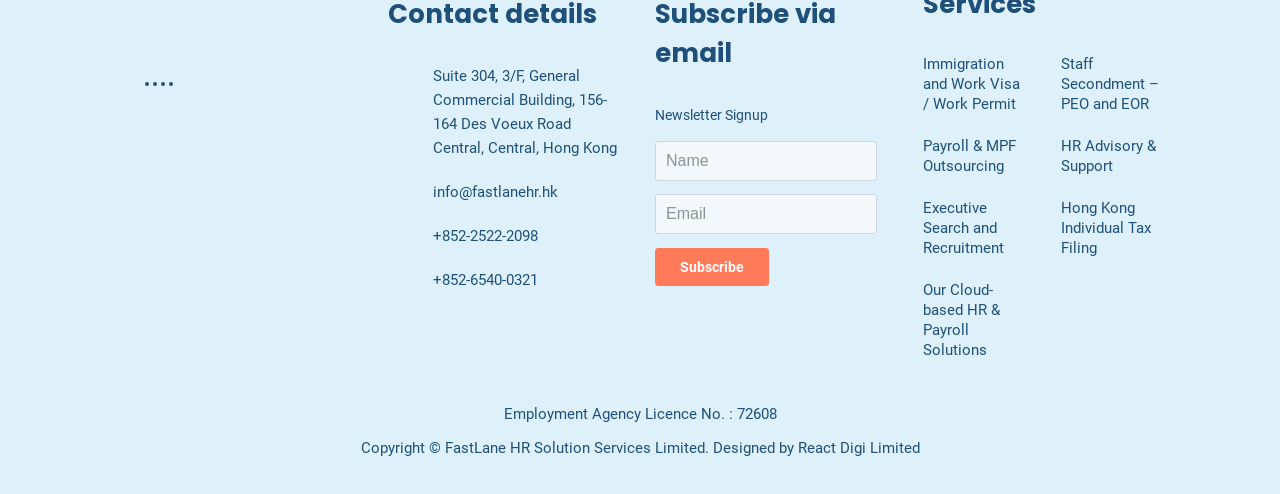Please specify the coordinates of the bounding box for the element that should be clicked to carry out this instruction: "Read about 'Your Digital Transformation Consultancy in China & Asia'". The coordinates must be four float numbers between 0 and 1, formatted as [left, top, right, bottom].

None